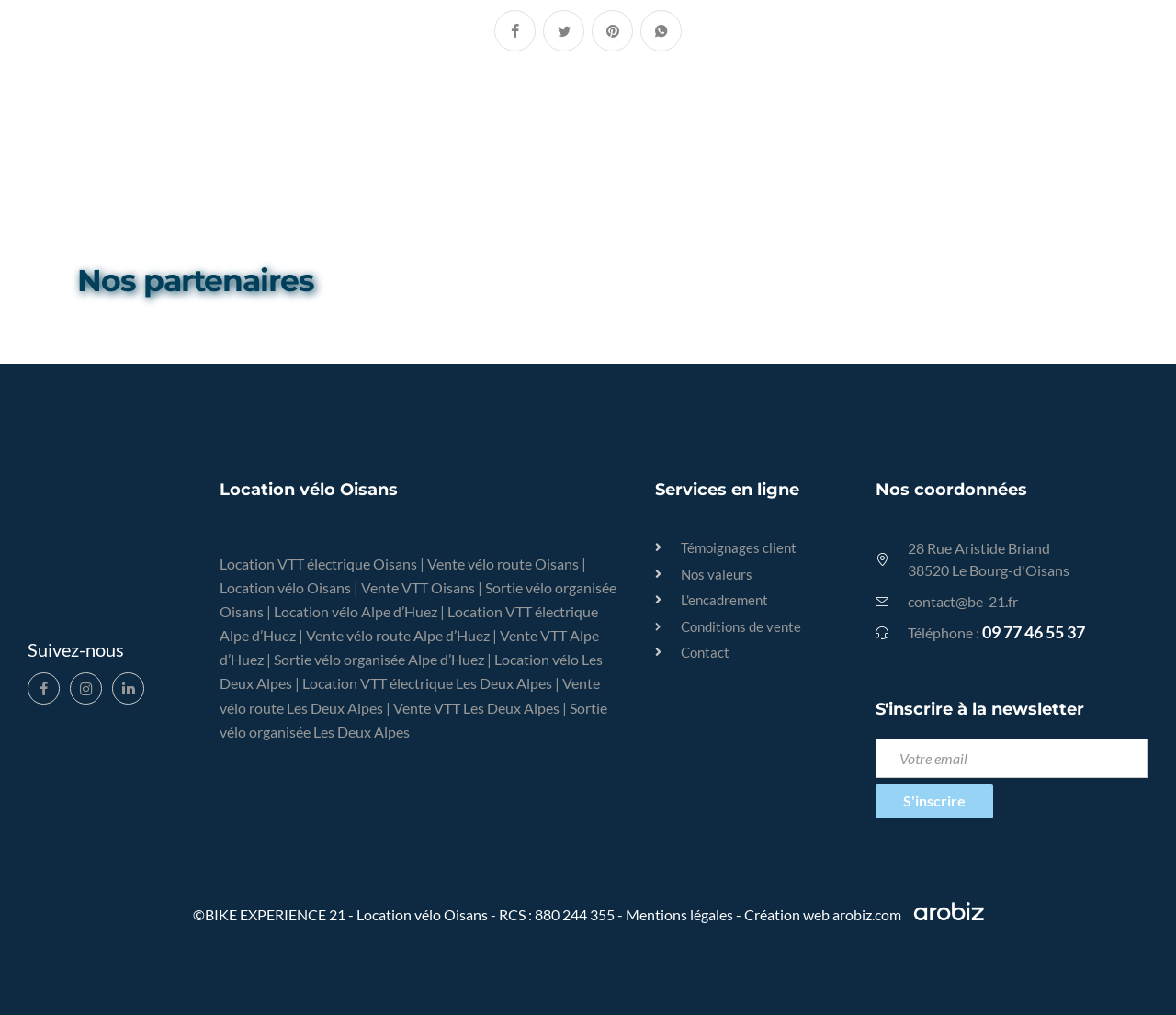Using the provided description Location VTT électrique Oisans, find the bounding box coordinates for the UI element. Provide the coordinates in (top-left x, top-left y, bottom-right x, bottom-right y) format, ensuring all values are between 0 and 1.

[0.187, 0.547, 0.355, 0.564]